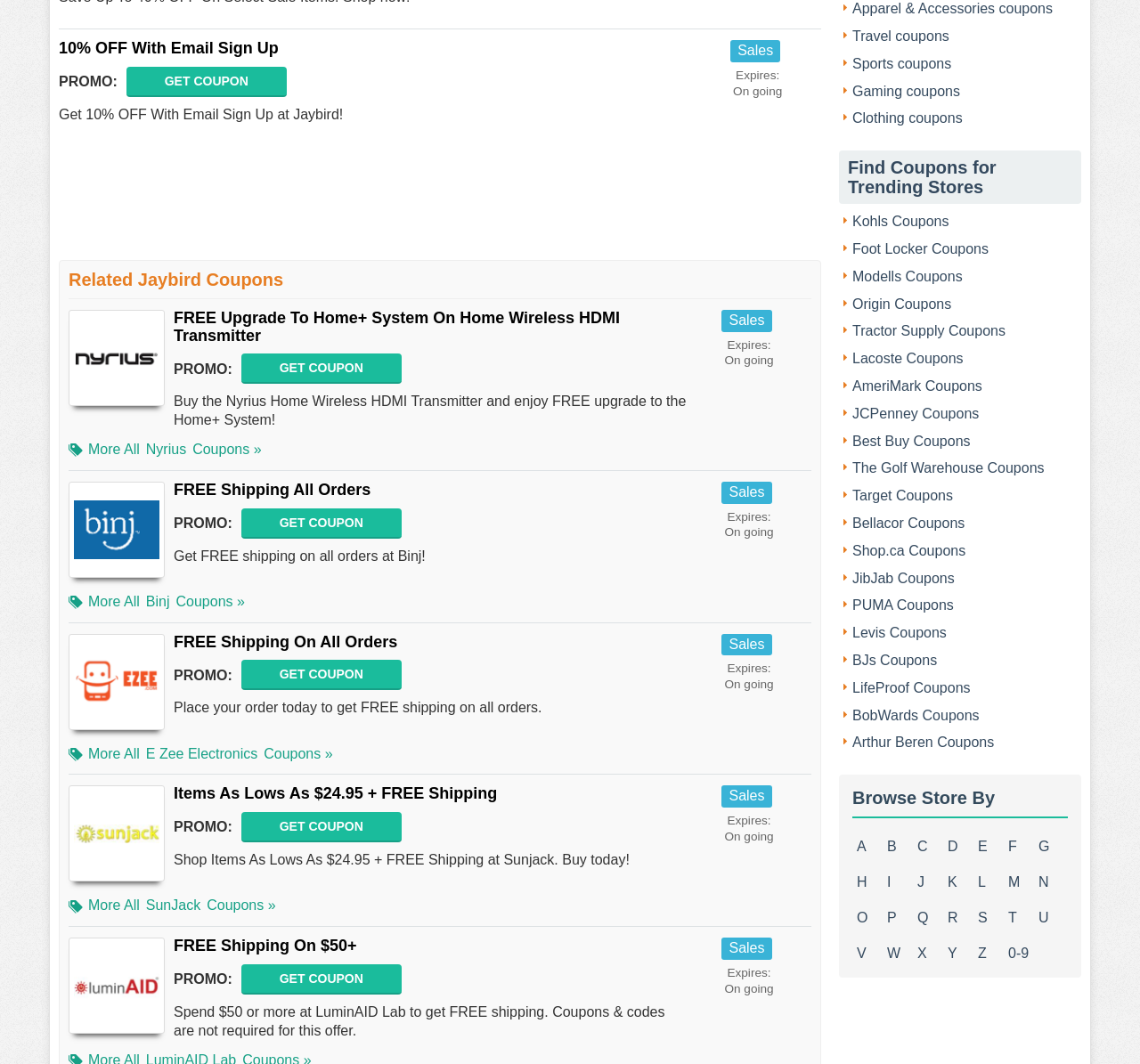Given the element description ↑, specify the bounding box coordinates of the corresponding UI element in the format (top-left x, top-left y, bottom-right x, bottom-right y). All values must be between 0 and 1.

[0.959, 0.492, 0.984, 0.519]